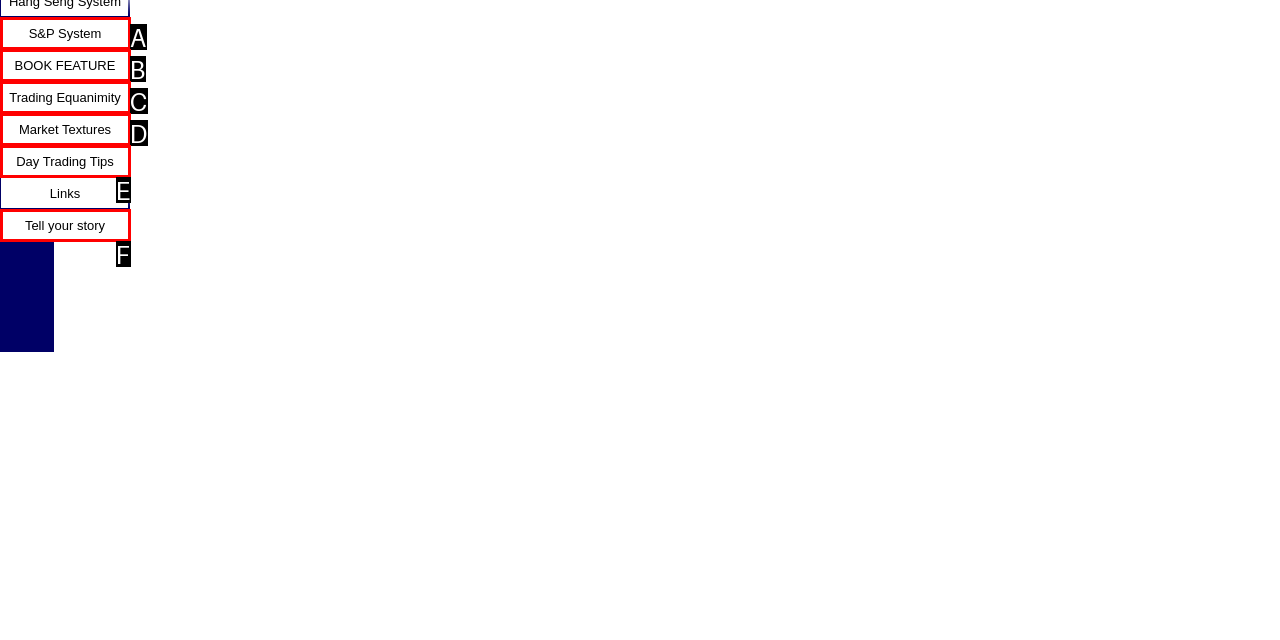Determine which HTML element best fits the description: Market Textures
Answer directly with the letter of the matching option from the available choices.

D